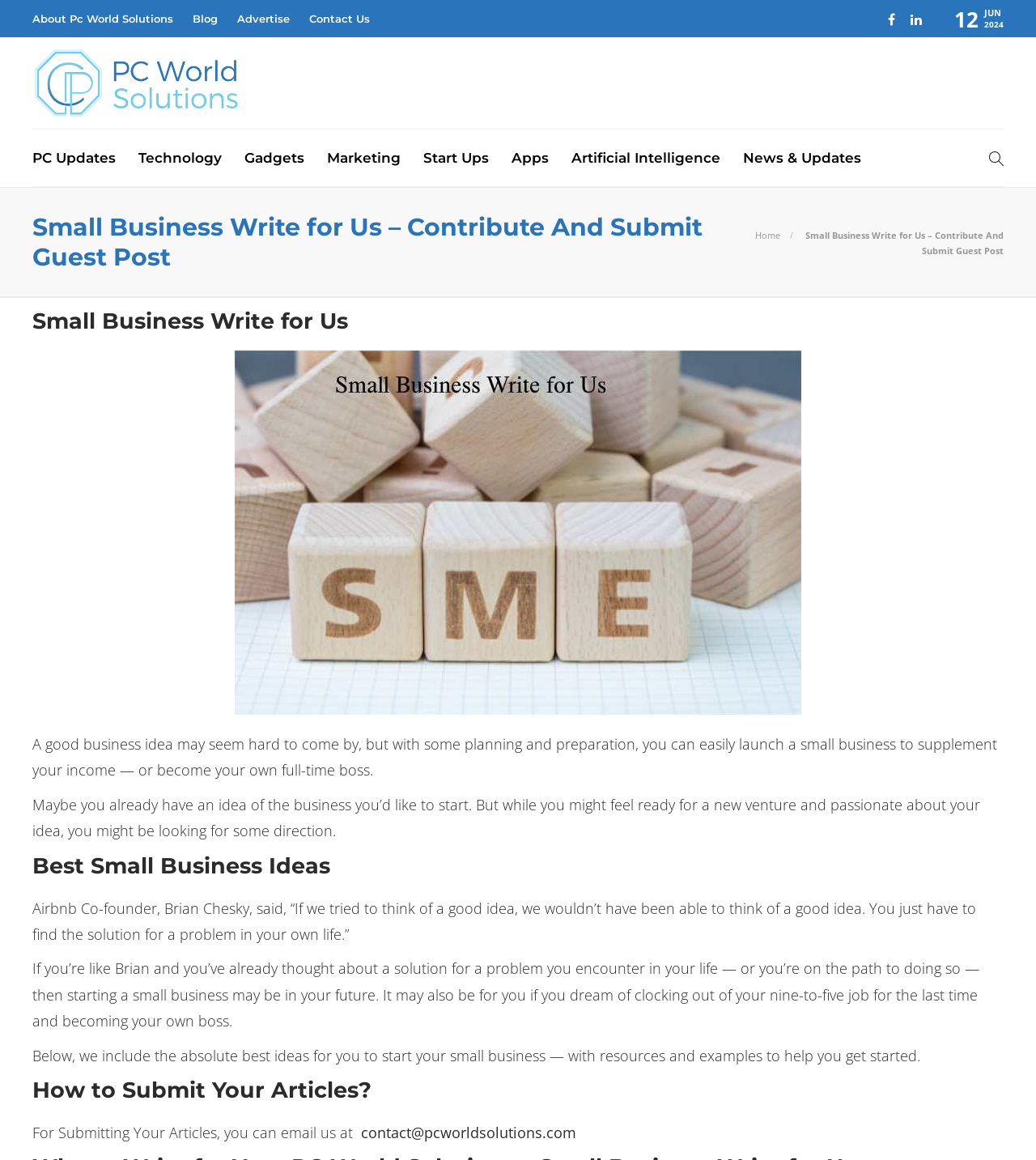Please identify the bounding box coordinates of the element's region that should be clicked to execute the following instruction: "Click on the 'LEARN MORE' button". The bounding box coordinates must be four float numbers between 0 and 1, i.e., [left, top, right, bottom].

[0.676, 0.611, 0.783, 0.634]